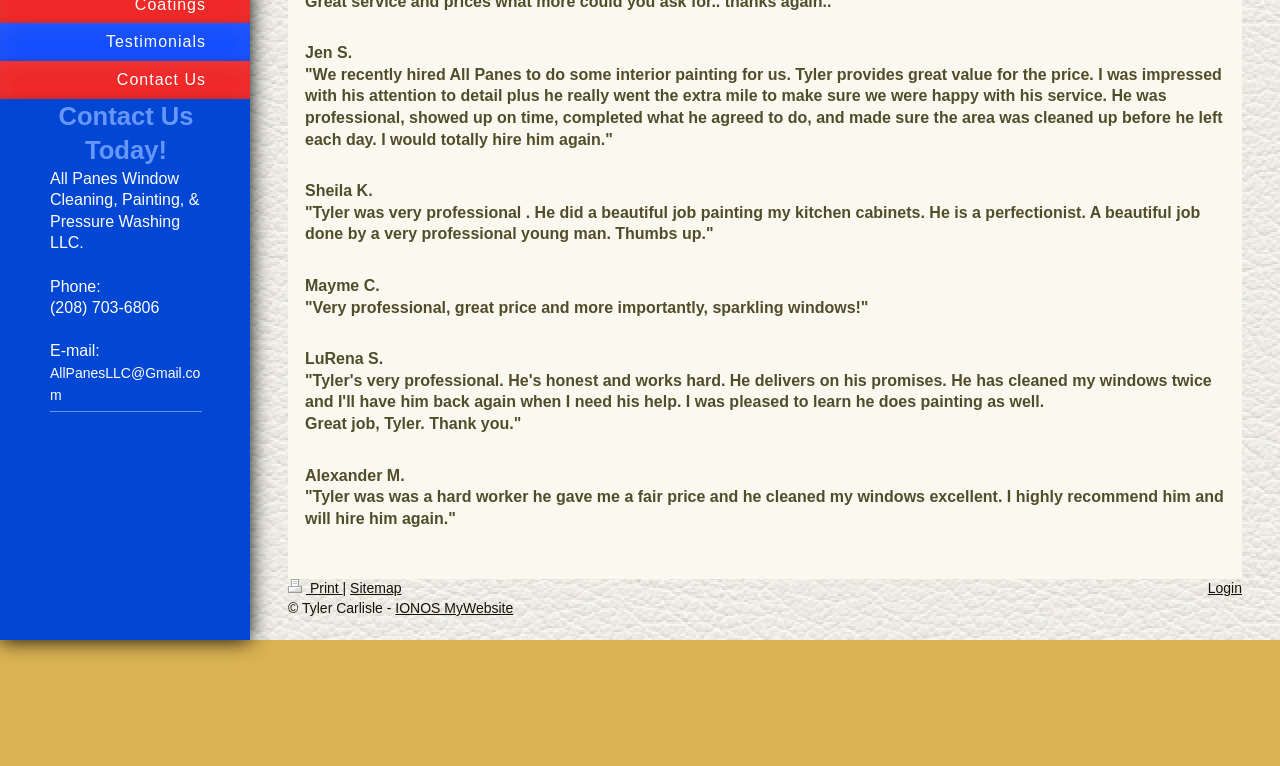Find and provide the bounding box coordinates for the UI element described with: "Print".

[0.225, 0.758, 0.268, 0.778]